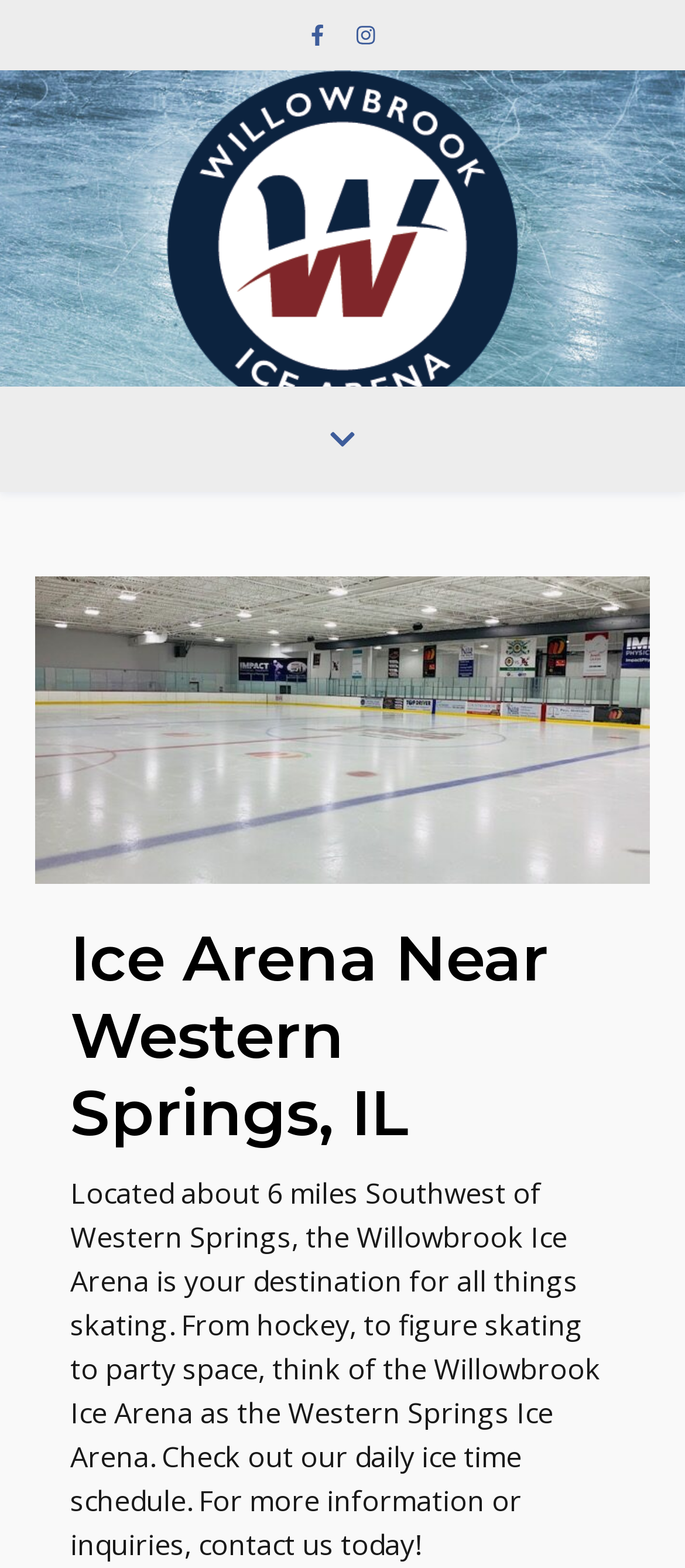What is the location of the ice arena relative to Western Springs?
Look at the image and respond with a one-word or short-phrase answer.

6 miles Southwest